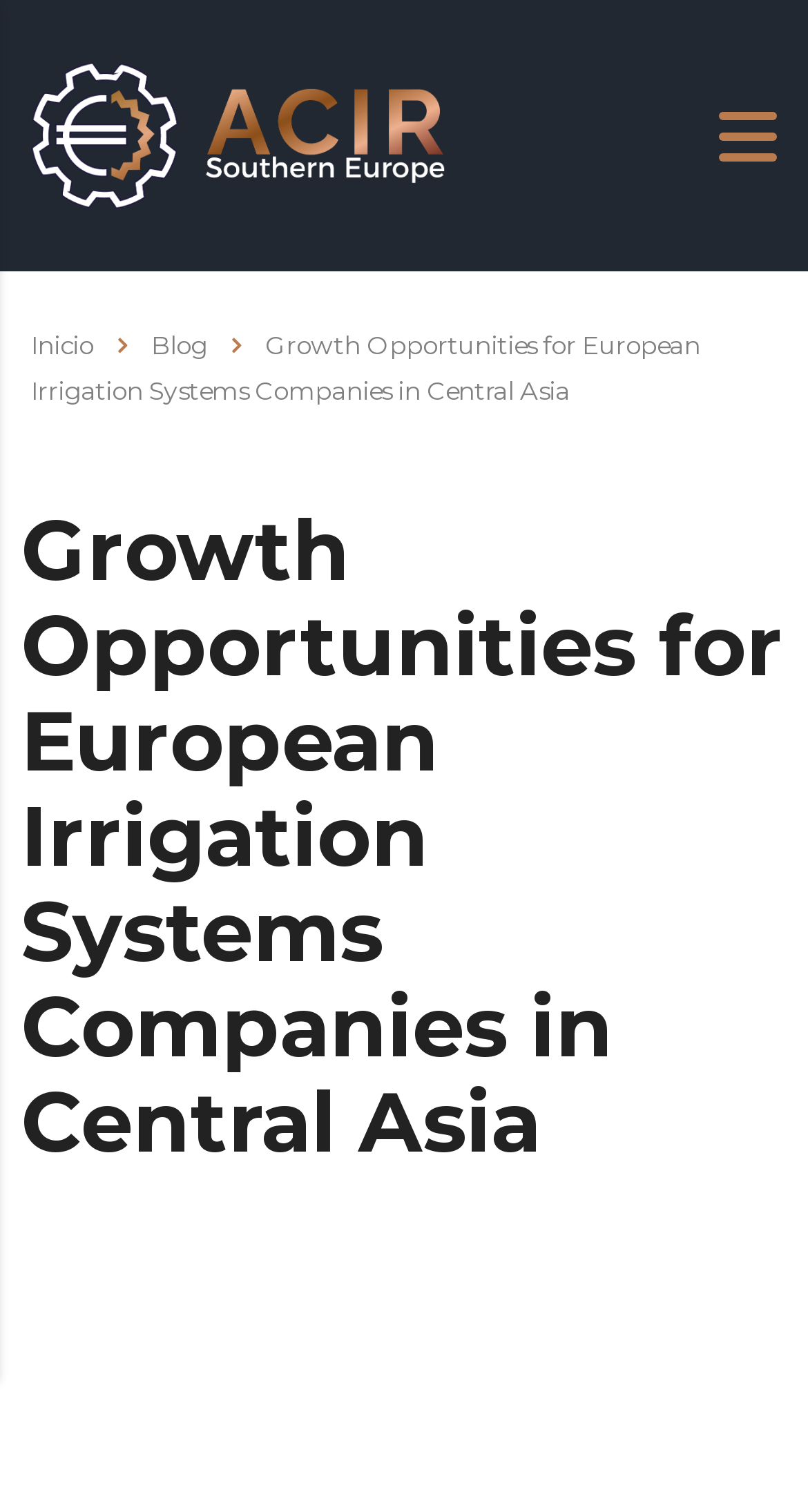What is the main heading of this webpage? Please extract and provide it.

Growth Opportunities for European Irrigation Systems Companies in Central Asia